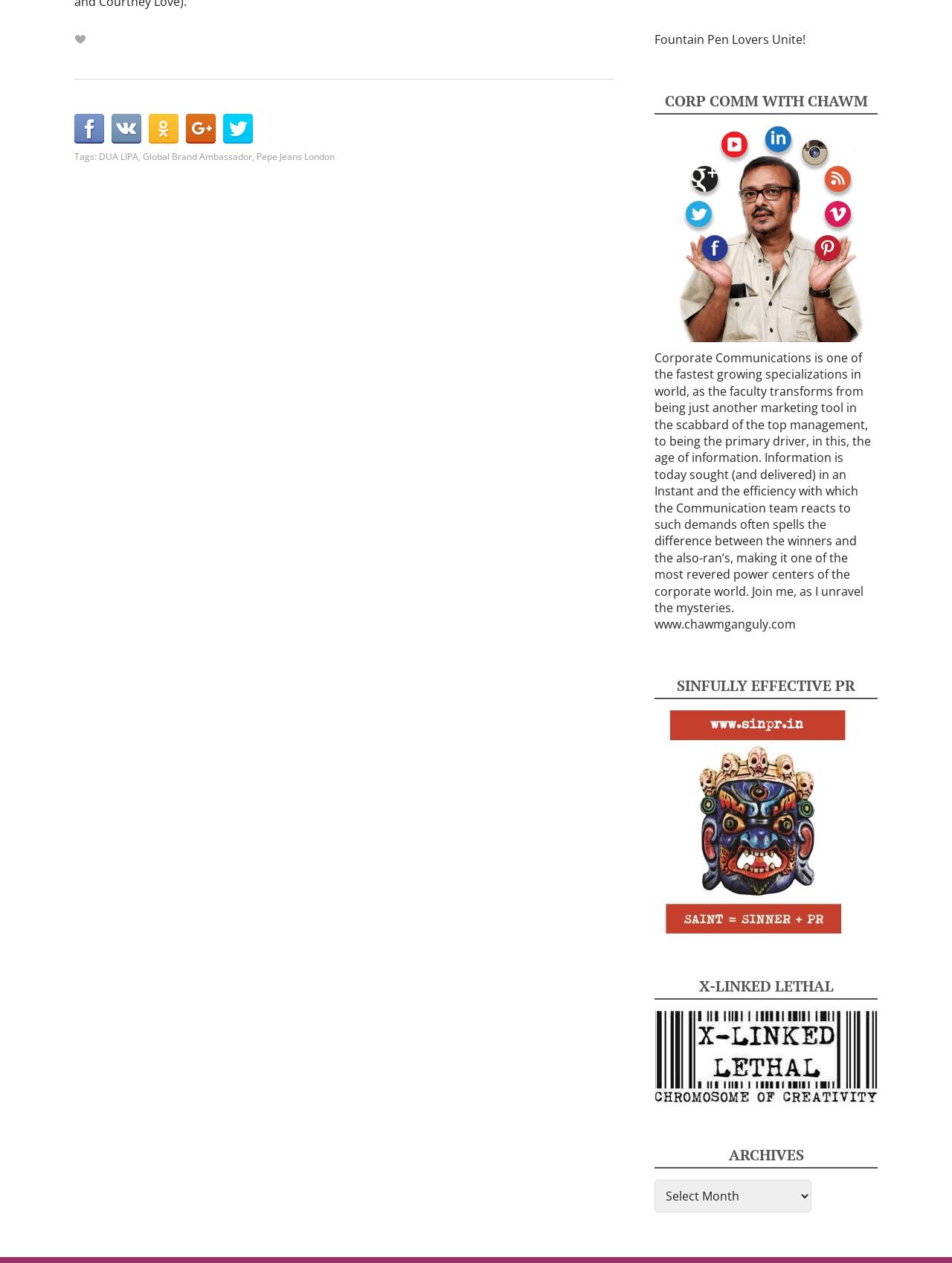Please locate the bounding box coordinates of the element that should be clicked to complete the given instruction: "Visit www.chawmganguly.com".

[0.688, 0.488, 0.836, 0.501]